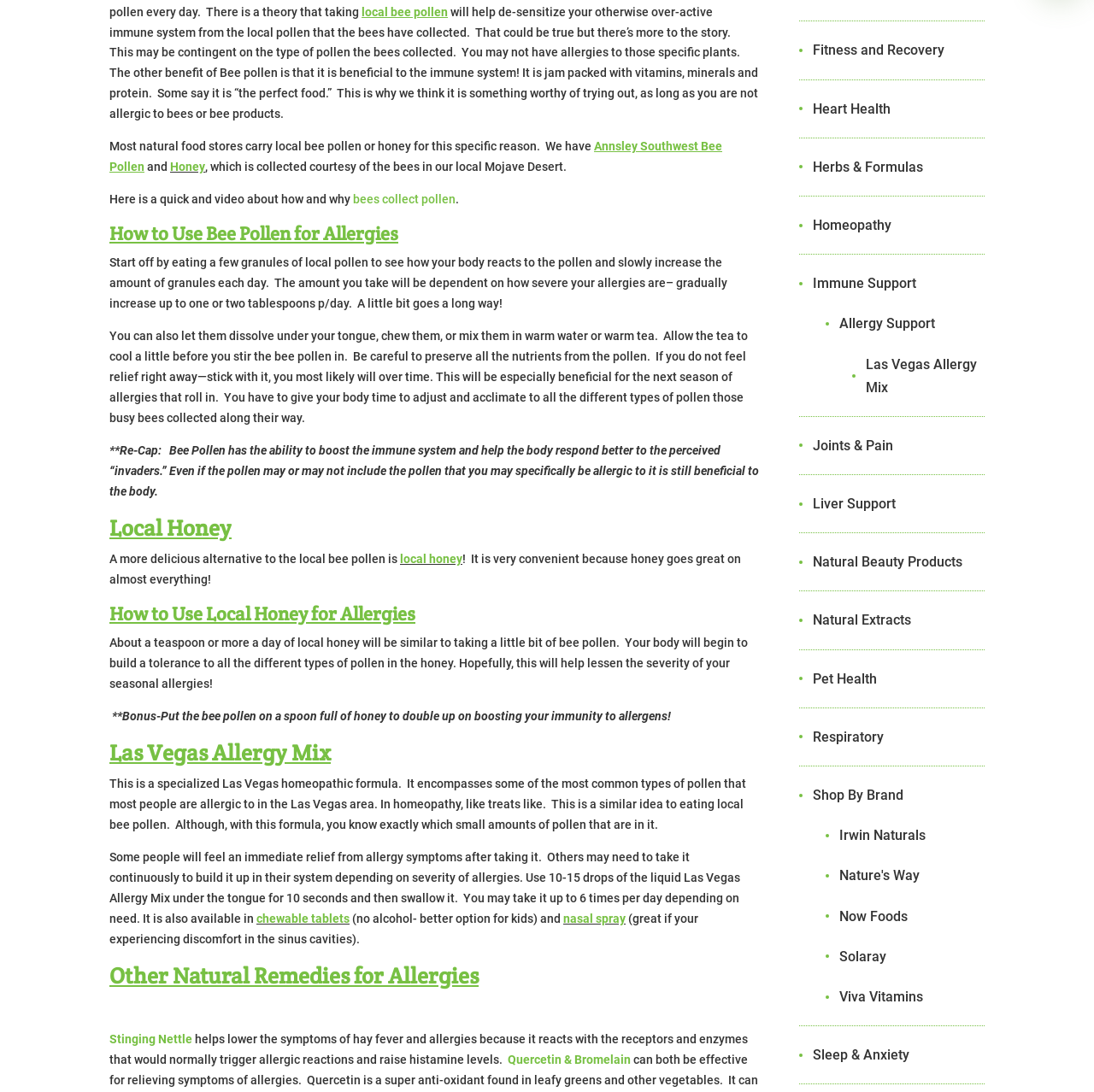Please identify the bounding box coordinates of the clickable element to fulfill the following instruction: "read about 'How to Use Bee Pollen for Allergies'". The coordinates should be four float numbers between 0 and 1, i.e., [left, top, right, bottom].

[0.1, 0.203, 0.694, 0.232]